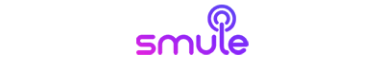Provide a brief response to the question using a single word or phrase: 
What is the focus of the Smule platform?

Music and singing